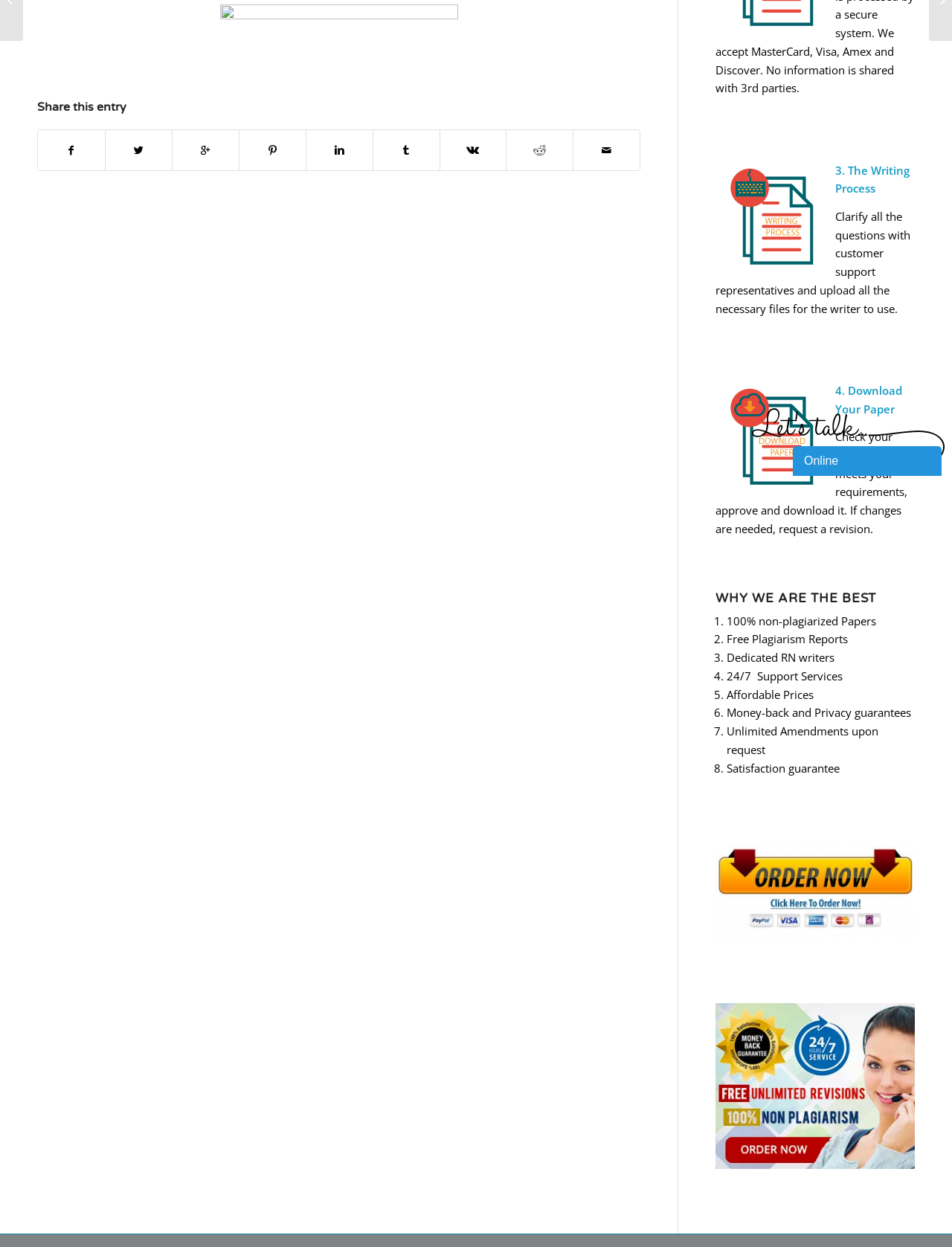Find and provide the bounding box coordinates for the UI element described here: "Share on Pinterest". The coordinates should be given as four float numbers between 0 and 1: [left, top, right, bottom].

[0.251, 0.104, 0.321, 0.137]